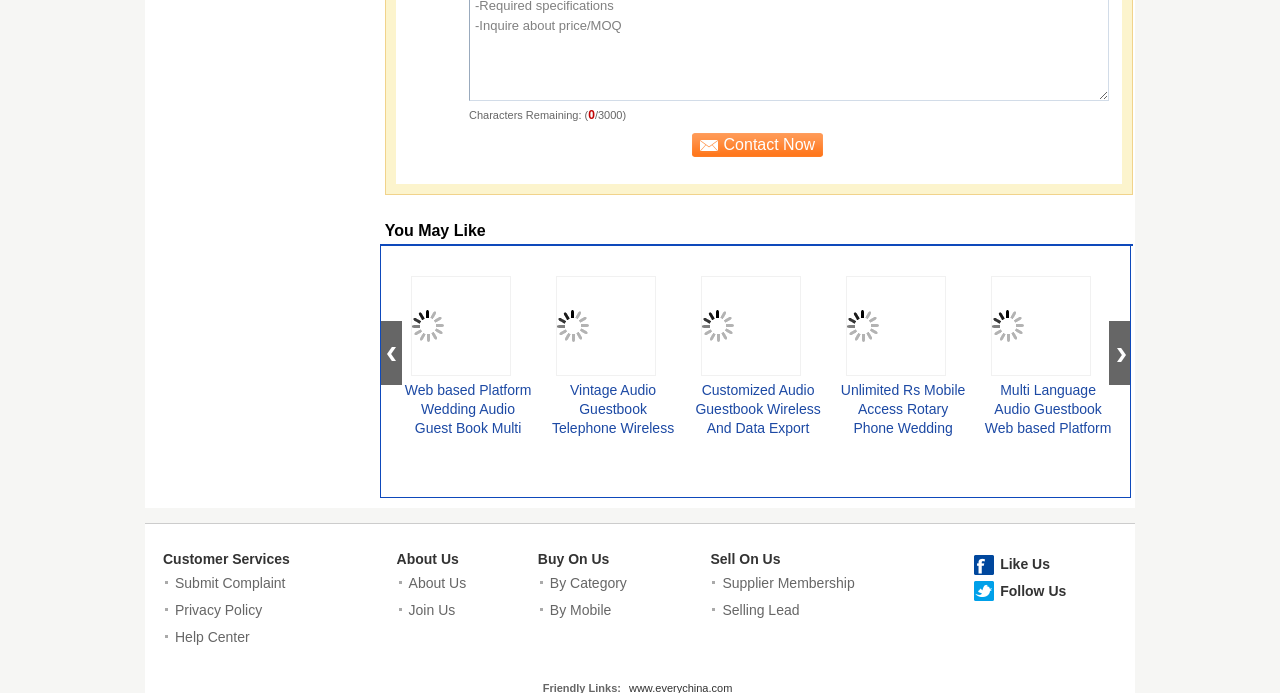What is the text of the button in the first row?
Provide a one-word or short-phrase answer based on the image.

Contact Now